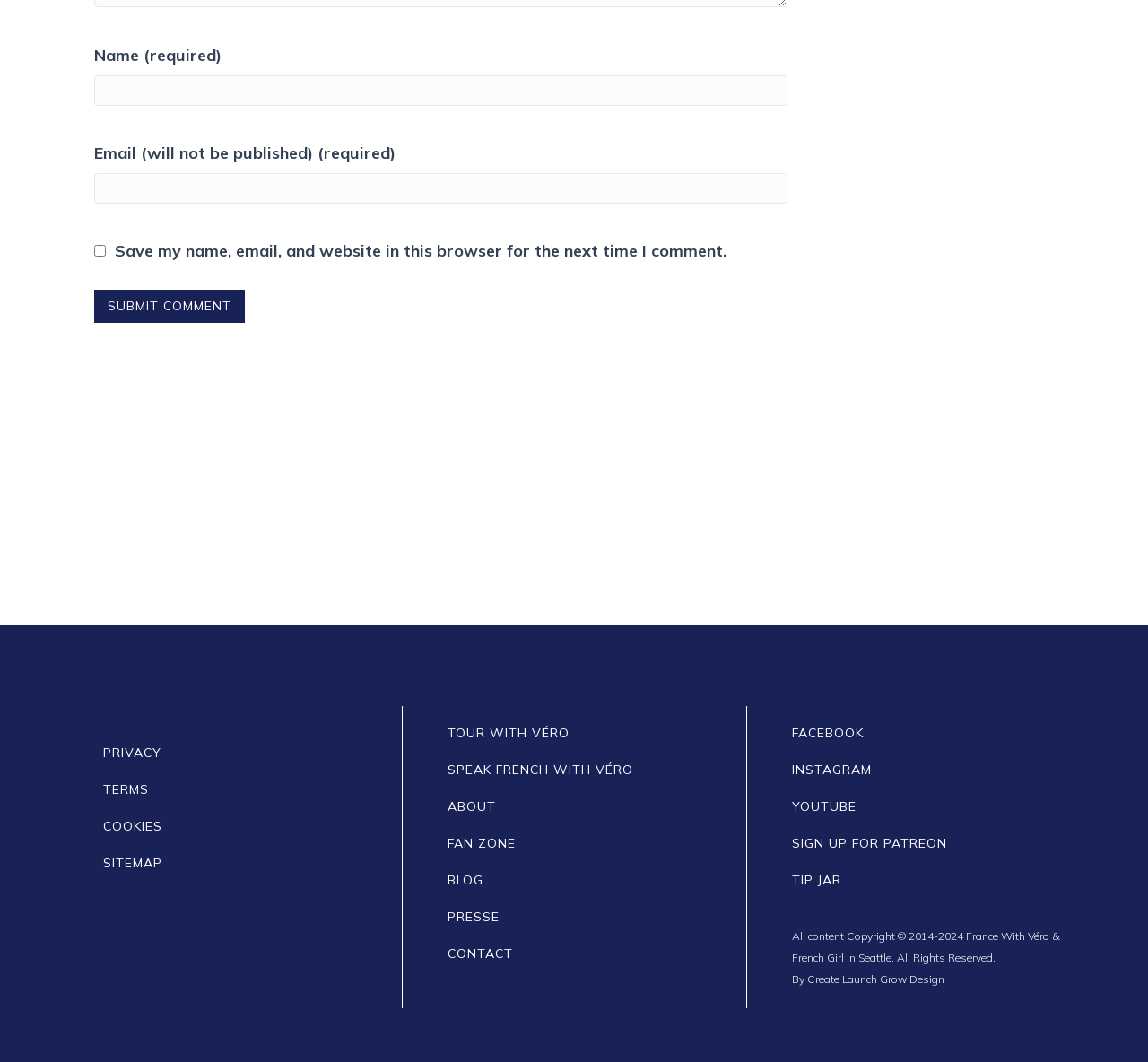What is the name of the cabaret mentioned in the link?
Respond to the question with a well-detailed and thorough answer.

The link mentions the Moulin Rouge, a famous cabaret in Paris, and notes that it has undergone some changes. The author of the blog is sharing their experience visiting the cabaret.